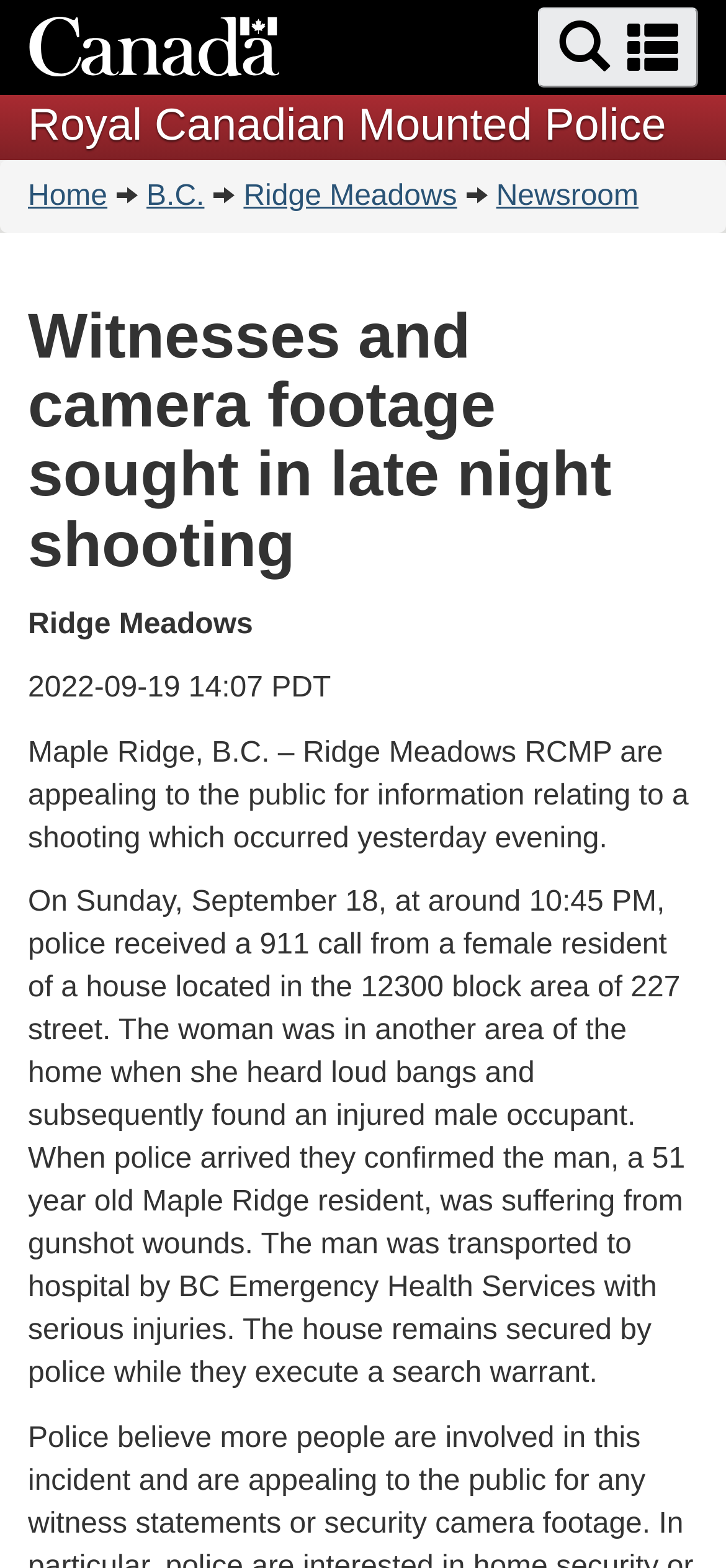Extract the text of the main heading from the webpage.

Witnesses and camera footage sought in late night shooting